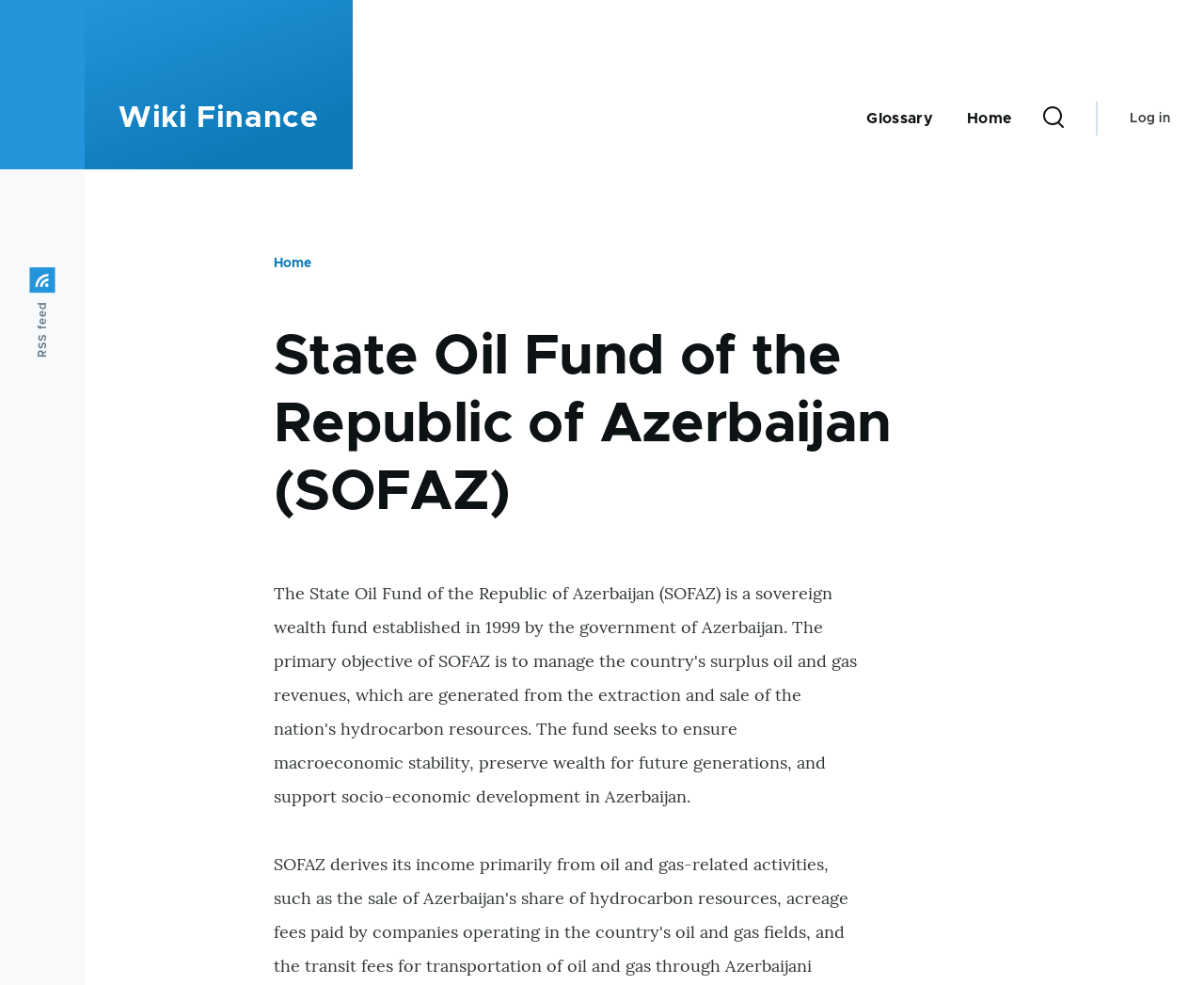Identify the bounding box coordinates for the element you need to click to achieve the following task: "Log in to the account". Provide the bounding box coordinates as four float numbers between 0 and 1, in the form [left, top, right, bottom].

[0.939, 0.103, 0.972, 0.138]